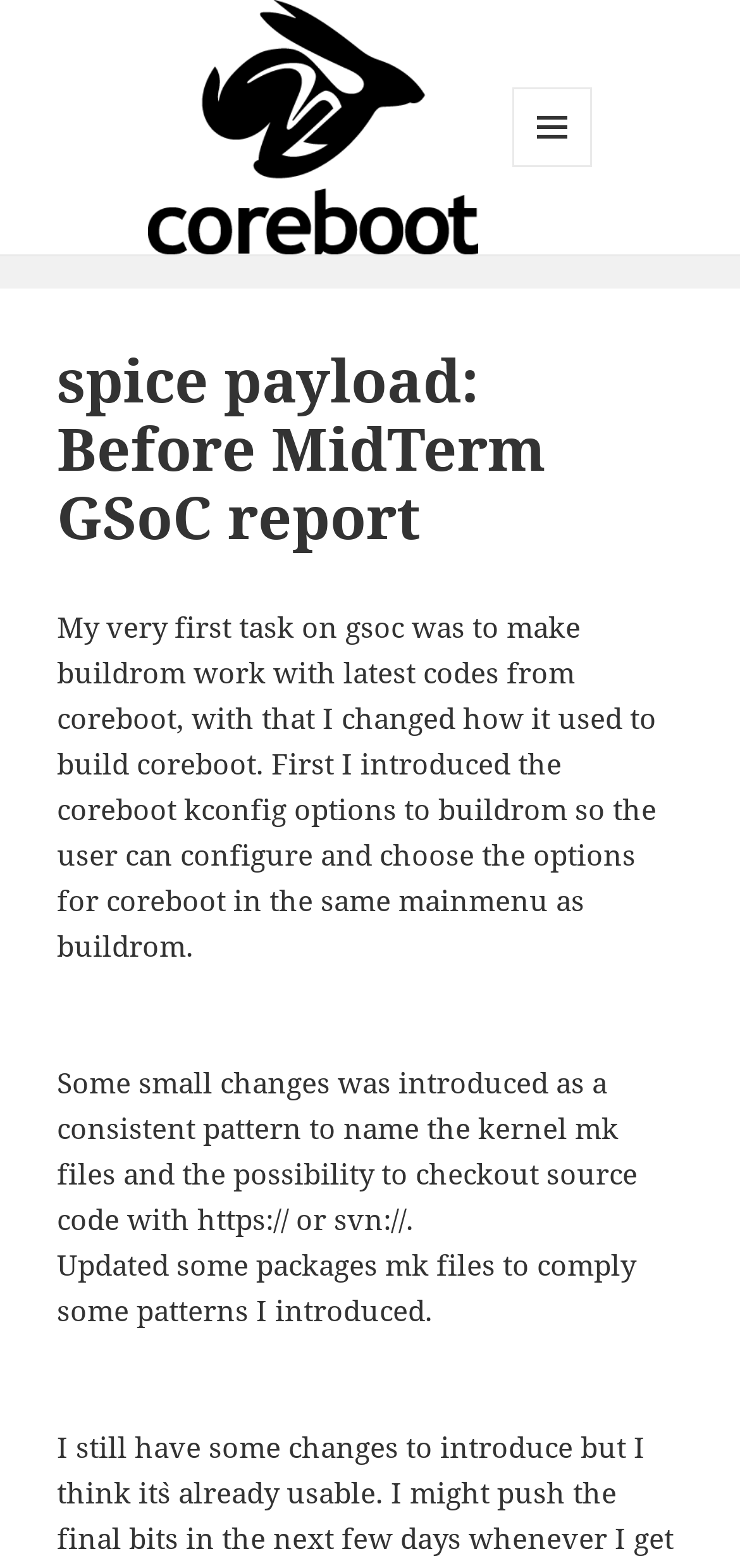Given the webpage screenshot, identify the bounding box of the UI element that matches this description: "alt="coreboot"".

[0.2, 0.059, 0.646, 0.096]